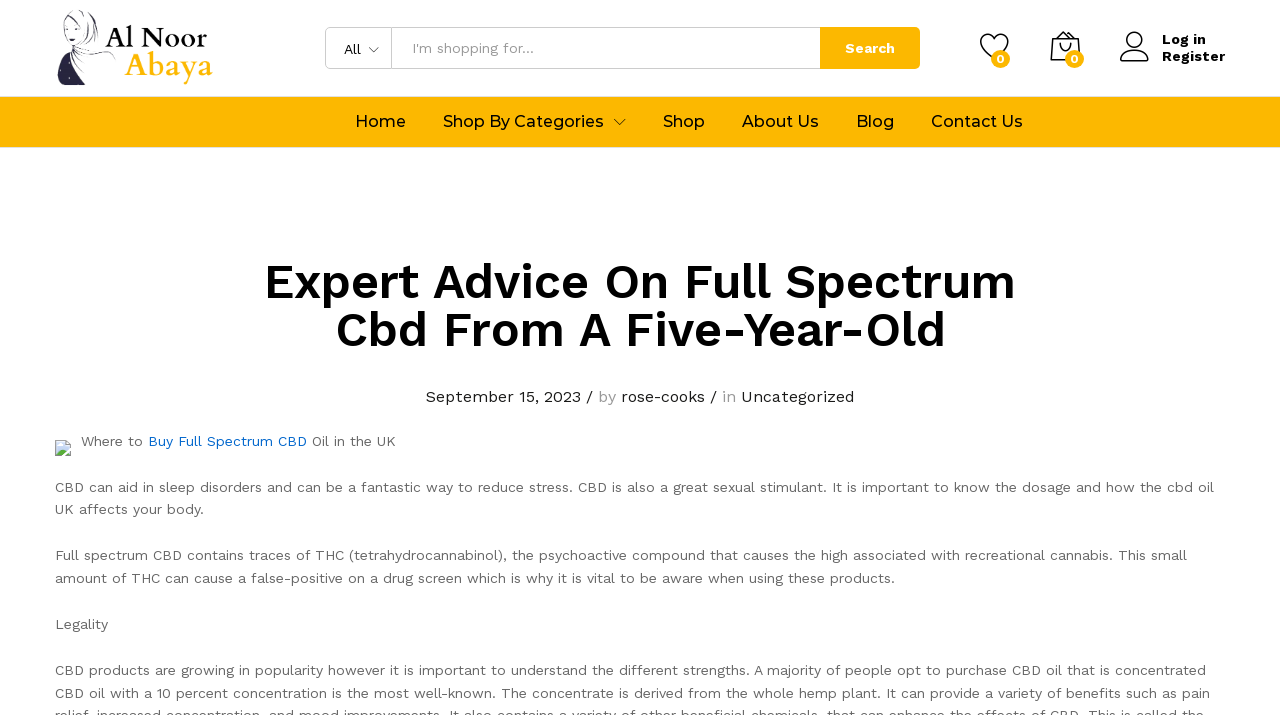With reference to the image, please provide a detailed answer to the following question: What is the author of the article?

The author of the article is mentioned below the title, with the text 'by rose-cooks', indicating that the author's name is rose-cooks.